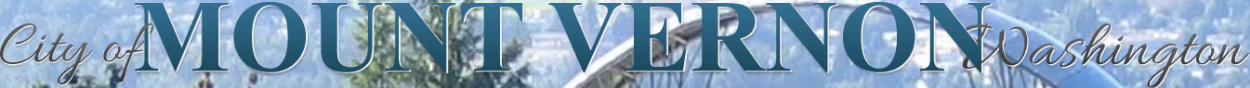What is hinted at in the background?
Carefully examine the image and provide a detailed answer to the question.

The question asks what is hinted at in the background of the image. The caption mentions that the background hints at natural elements, suggesting the picturesque landscape of Mount Vernon, which implies a connection to nature.